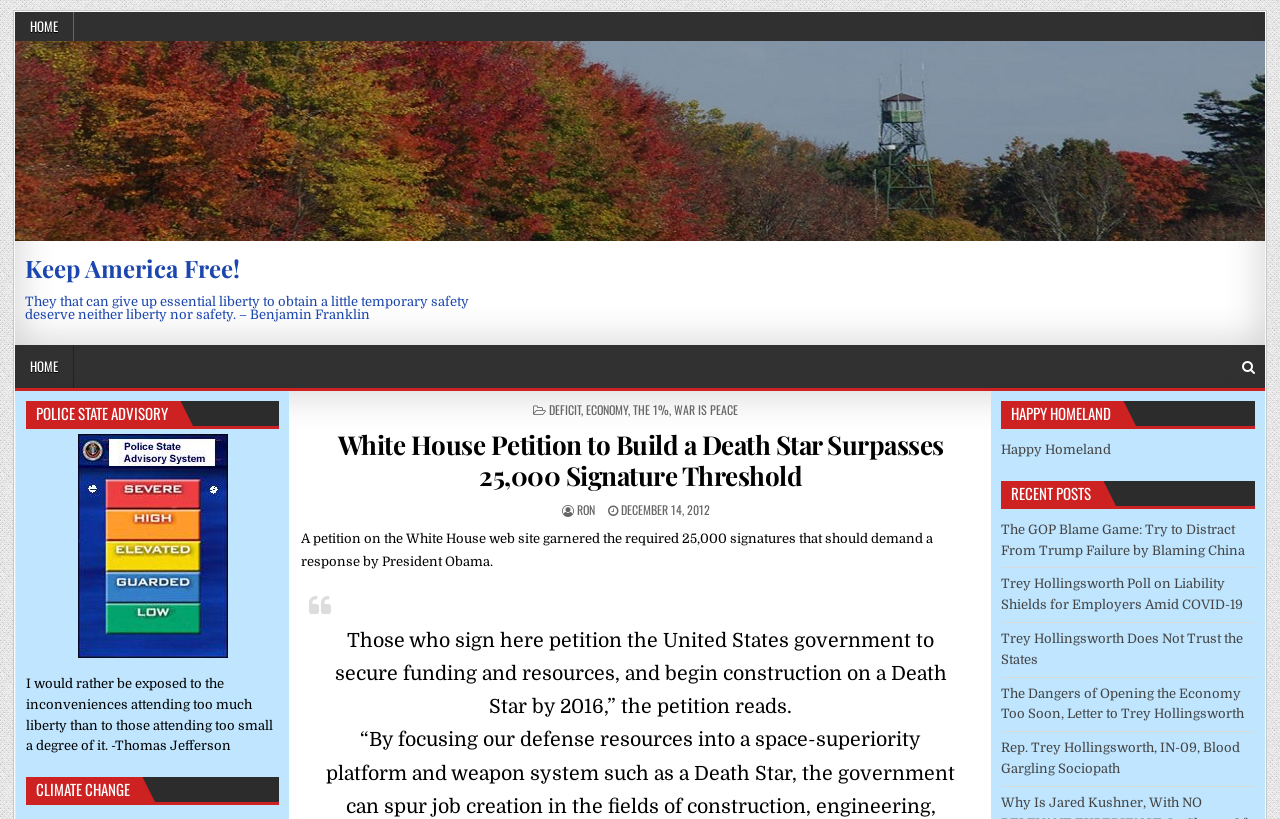Find and specify the bounding box coordinates that correspond to the clickable region for the instruction: "Click on the 'Become a partner' link".

None